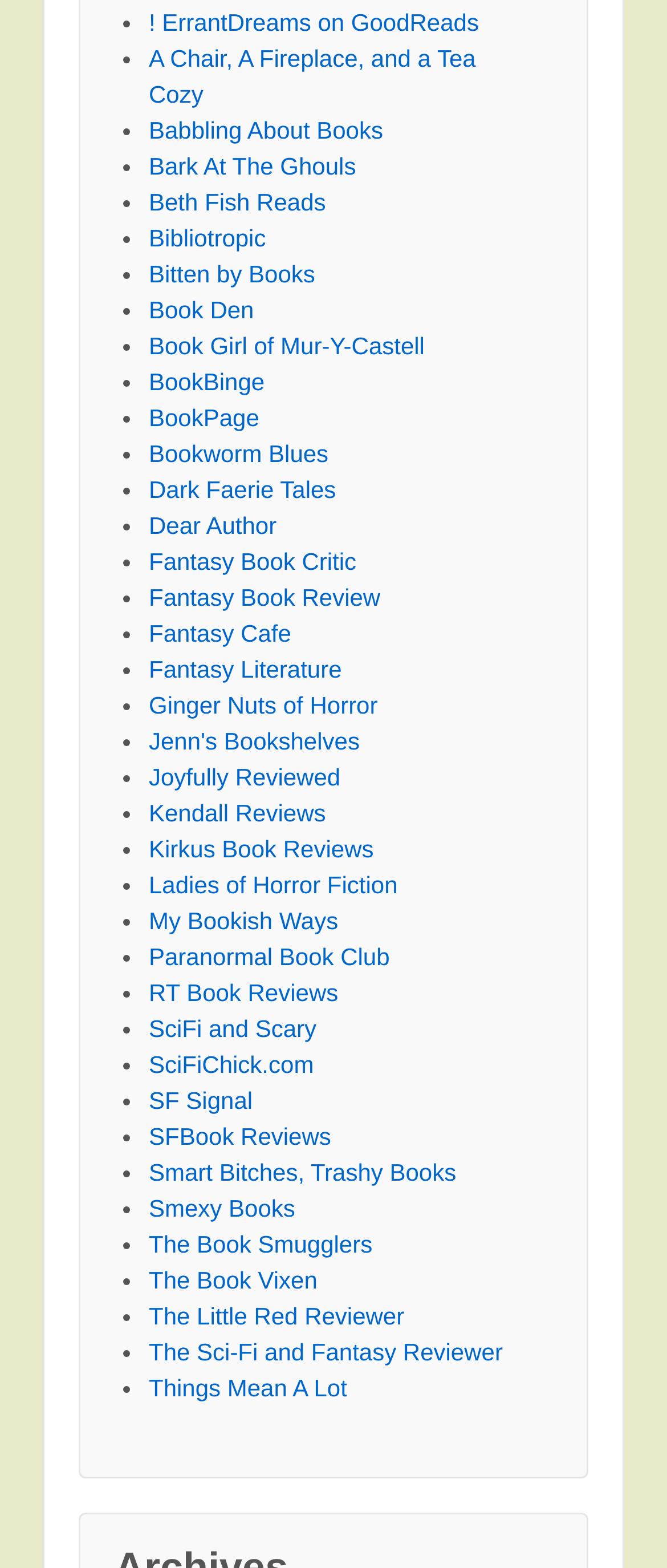Locate the bounding box coordinates of the element that should be clicked to fulfill the instruction: "Explore The Sci-Fi and Fantasy Reviewer".

[0.223, 0.853, 0.754, 0.871]